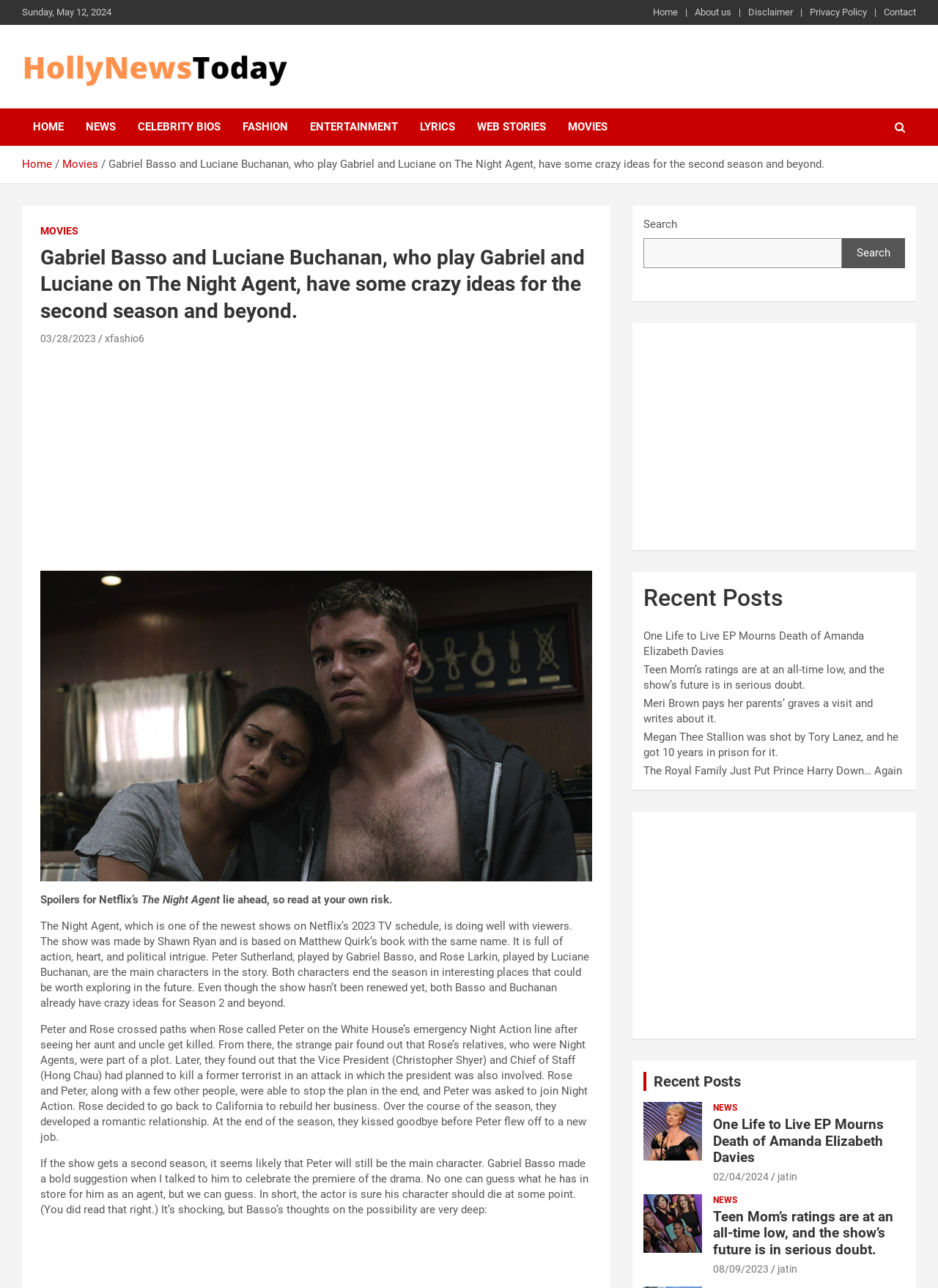Please answer the following question using a single word or phrase: 
Who plays the main characters in the TV show?

Gabriel Basso and Luciane Buchanan